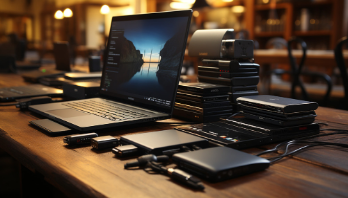Create an elaborate description of the image, covering every aspect.

The image features a sleek laptop positioned centrally on a wooden table, showcasing a vibrant screen displaying a serene landscape with a bridge at sunset. Surrounding the laptop are an array of tech devices, including multiple portable chargers and a variety of smaller accessories, all meticulously arranged. The setting appears to be a cozy workspace or study, illuminated by warm lighting, emphasizing the organized yet creative atmosphere. This composition suggests a focus on technology, particularly related to laptops and their accessories, signifying the importance of choosing the right devices for optimal functionality and coordination in a modern workspace.